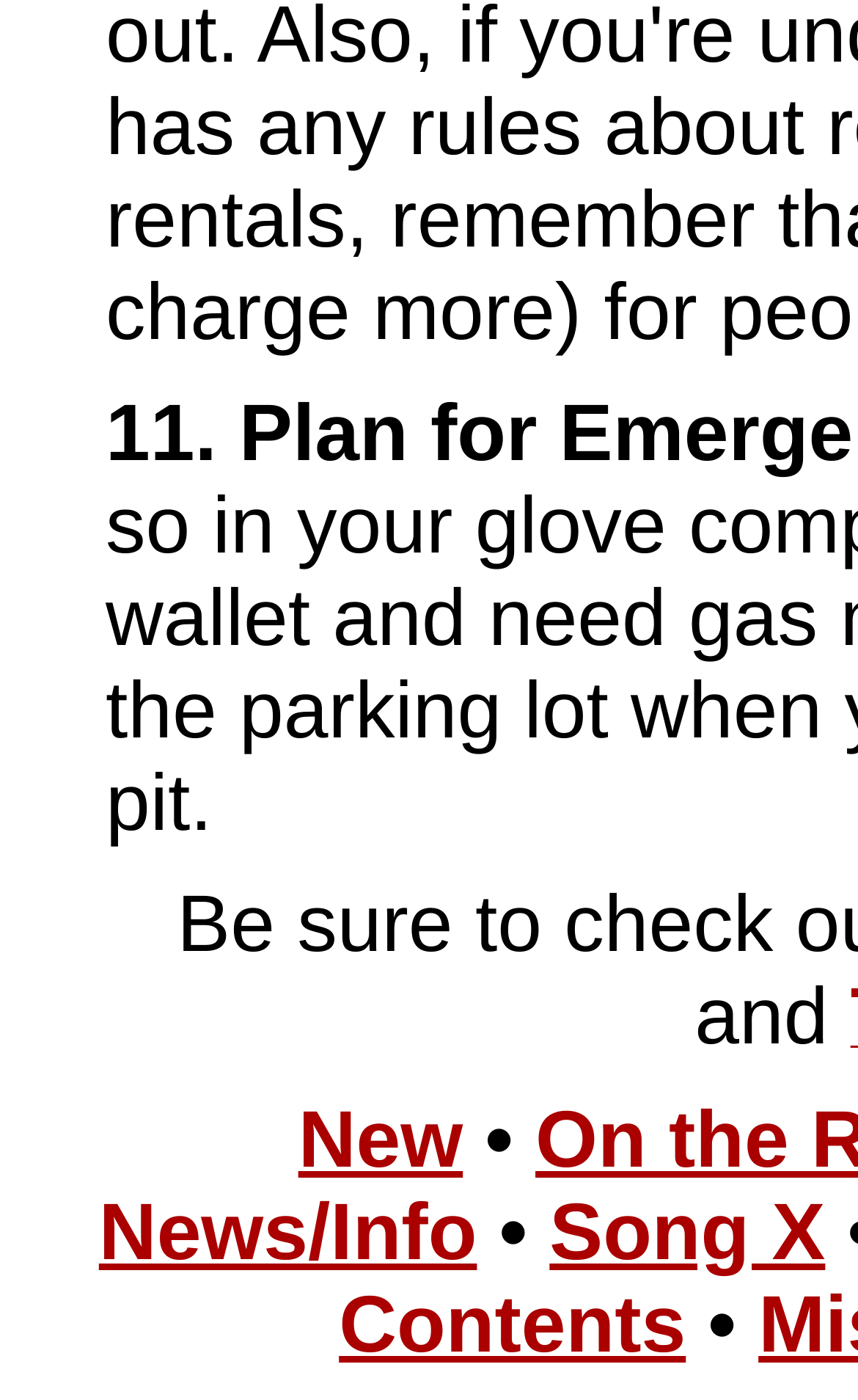What is the purpose of the '•' symbol on the webpage?
Look at the image and answer with only one word or phrase.

Separator